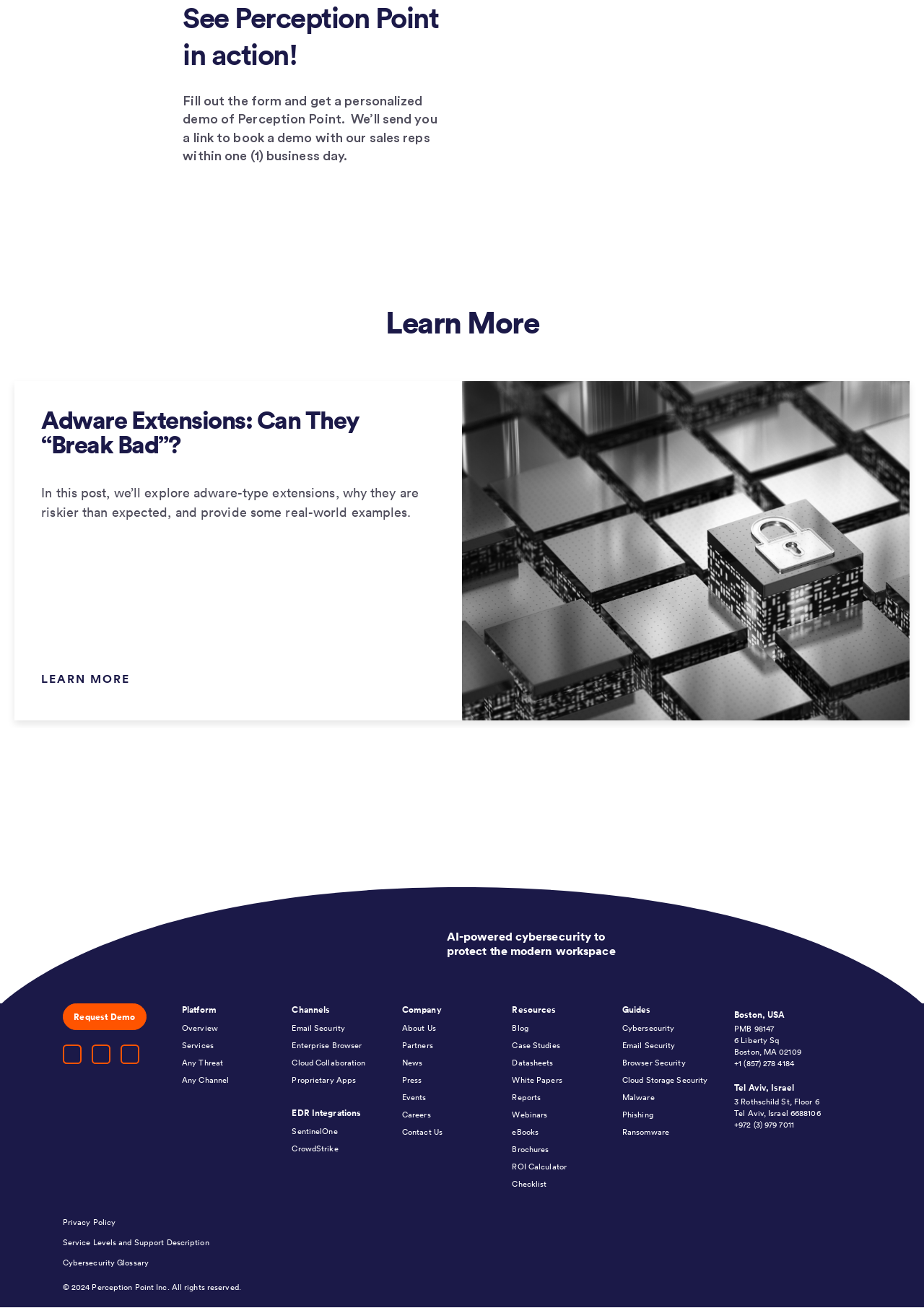Provide the bounding box coordinates for the area that should be clicked to complete the instruction: "Request a demo".

[0.068, 0.768, 0.159, 0.789]